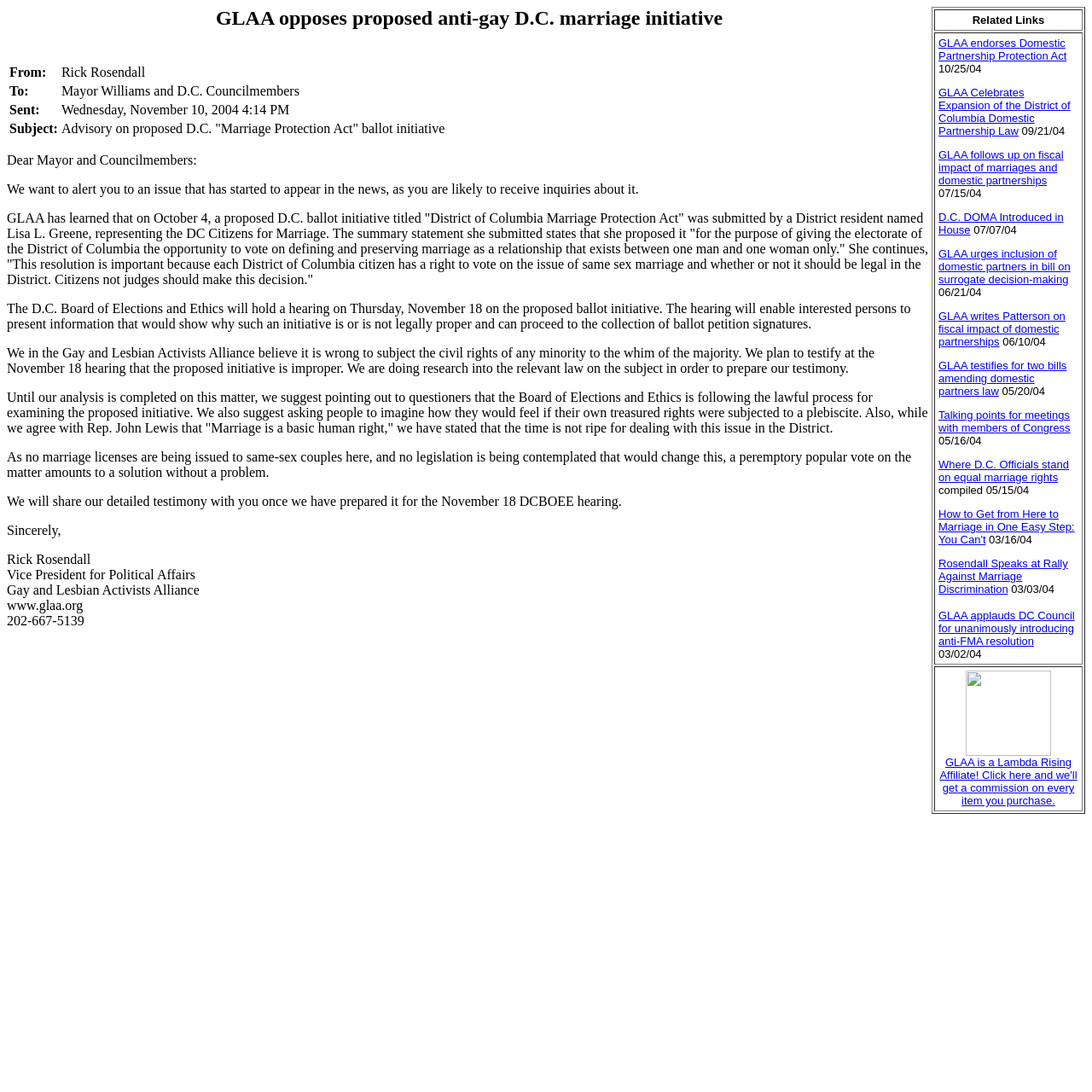Give a detailed account of the webpage.

The webpage is about the Gay and Lesbian Activists Alliance (GLAA) opposing a proposed anti-gay D.C. marriage initiative. At the top of the page, there is a heading with the title "GLAA opposes proposed anti-gay D.C. marriage initiative". Below the heading, there is a table with two rows. The first row contains a grid cell with the title "Related Links", and the second row contains a grid cell with a list of links to various news articles and press releases related to the topic of same-sex marriage and domestic partnerships.

To the left of the table, there is a section with a layout table containing four rows. Each row has two cells, with the left cell containing a label such as "From:", "To:", "Sent:", and "Subject:", and the right cell containing the corresponding information.

Below the layout table, there is a block of text that appears to be a letter or statement from the GLAA to the Mayor and Councilmembers of Washington D.C. The text discusses a proposed D.C. ballot initiative titled "District of Columbia Marriage Protection Act" that aims to define and preserve marriage as a relationship between one man and one woman only. The GLAA opposes this initiative and plans to testify at a hearing on November 18.

The letter also suggests that the civil rights of minorities should not be subject to the whim of the majority and that the proposed initiative is improper. It also mentions that the GLAA will share its detailed testimony with the Mayor and Councilmembers once it is prepared.

At the bottom of the page, there is a section with the signature of Rick Rosendall, Vice President for Political Affairs of the GLAA, along with the organization's website and phone number.

There is also an image on the page, located near the bottom, which appears to be a logo or icon related to the Lambda Rising Affiliate program.